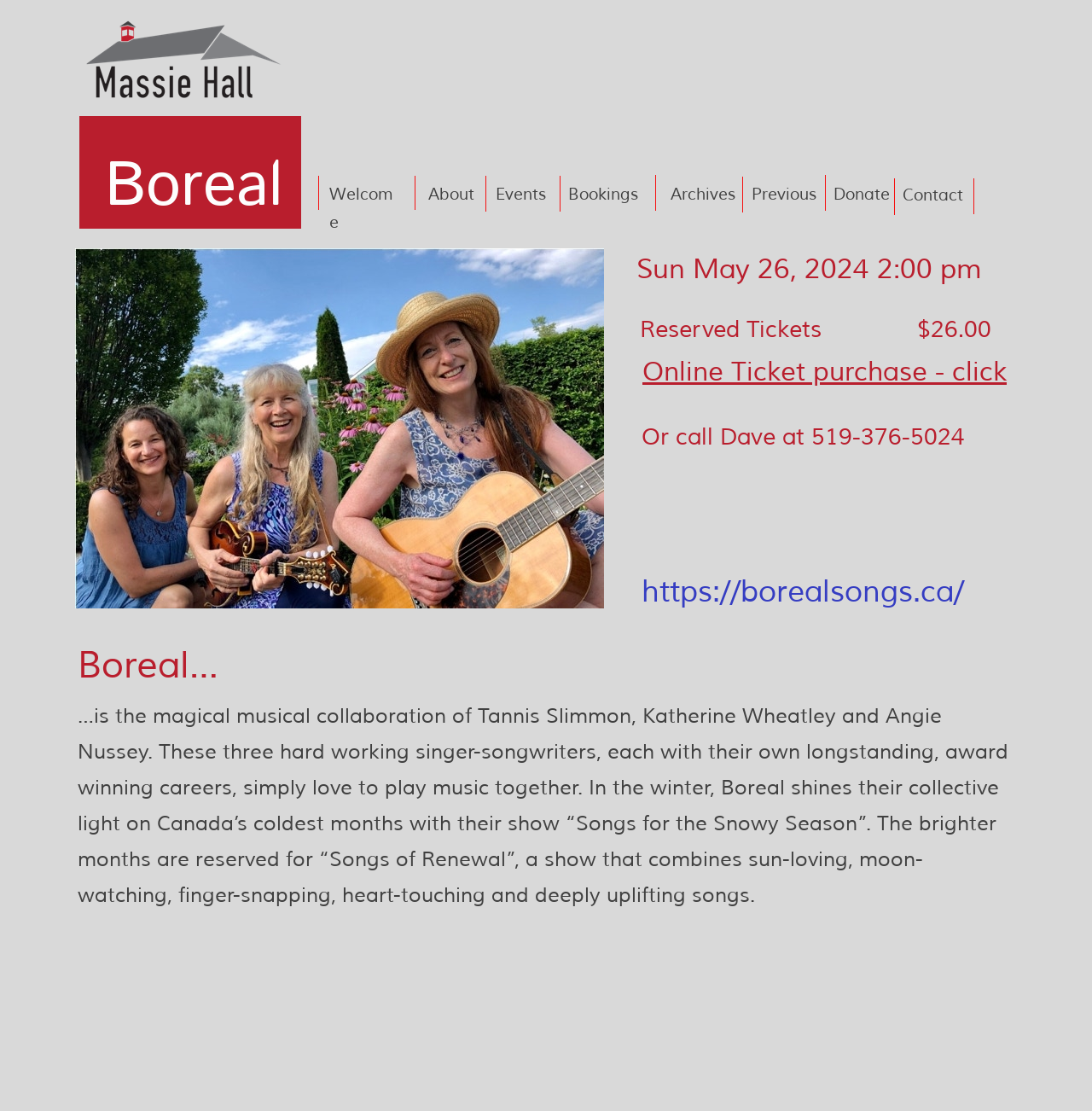What is the theme of the 'Songs for the Snowy Season' show?
Answer the question with a detailed explanation, including all necessary information.

I inferred that the theme of the 'Songs for the Snowy Season' show is winter because it is mentioned as a show that Boreal shines their collective light on Canada's coldest months.